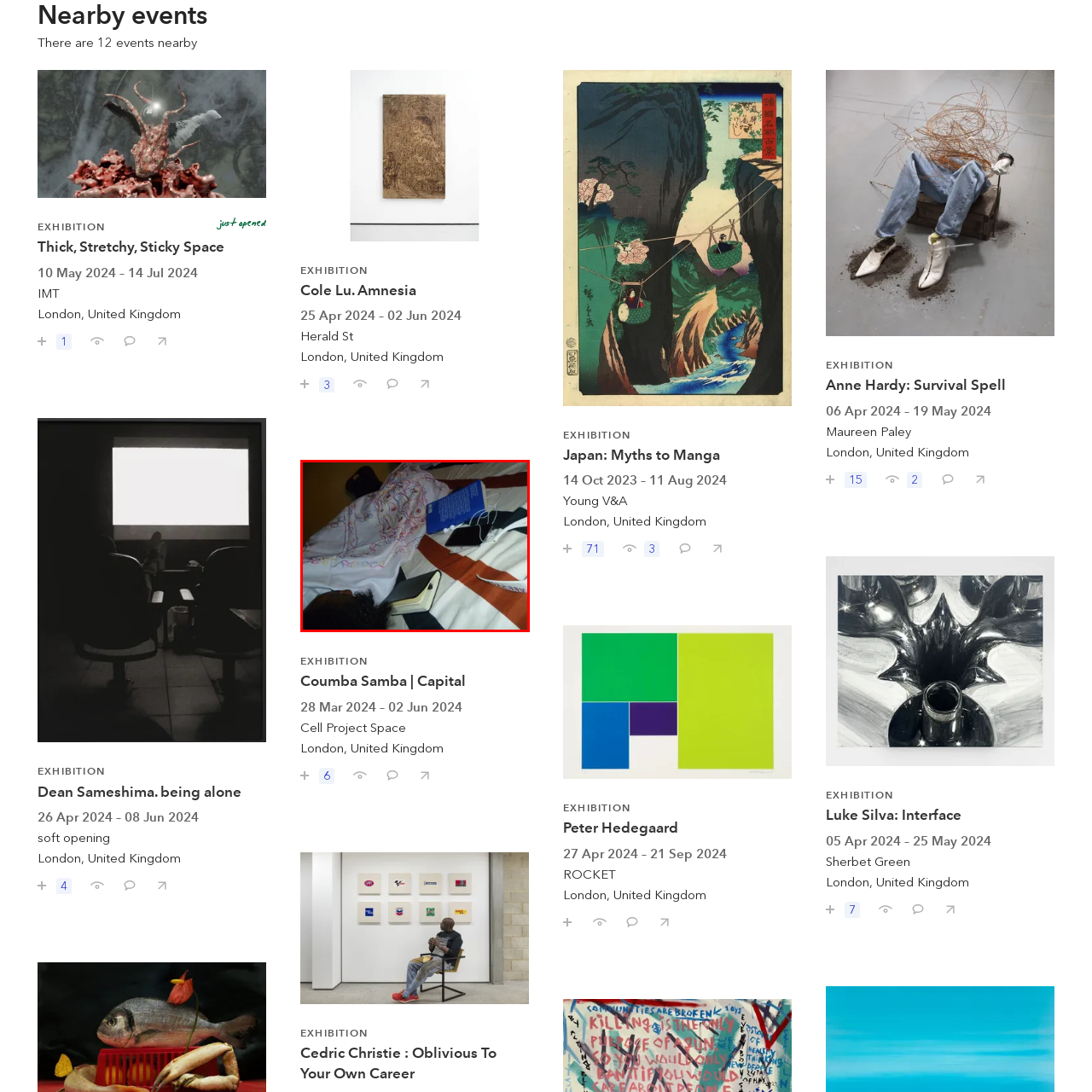Is the room well-organized?
Concentrate on the part of the image that is enclosed by the red bounding box and provide a detailed response to the question.

The caption states that the 'neatly arranged items indicate an organized space', which implies that the room is well-organized. This is also supported by the fact that the personal items are placed in a tidy manner, suggesting that the person values order and cleanliness.